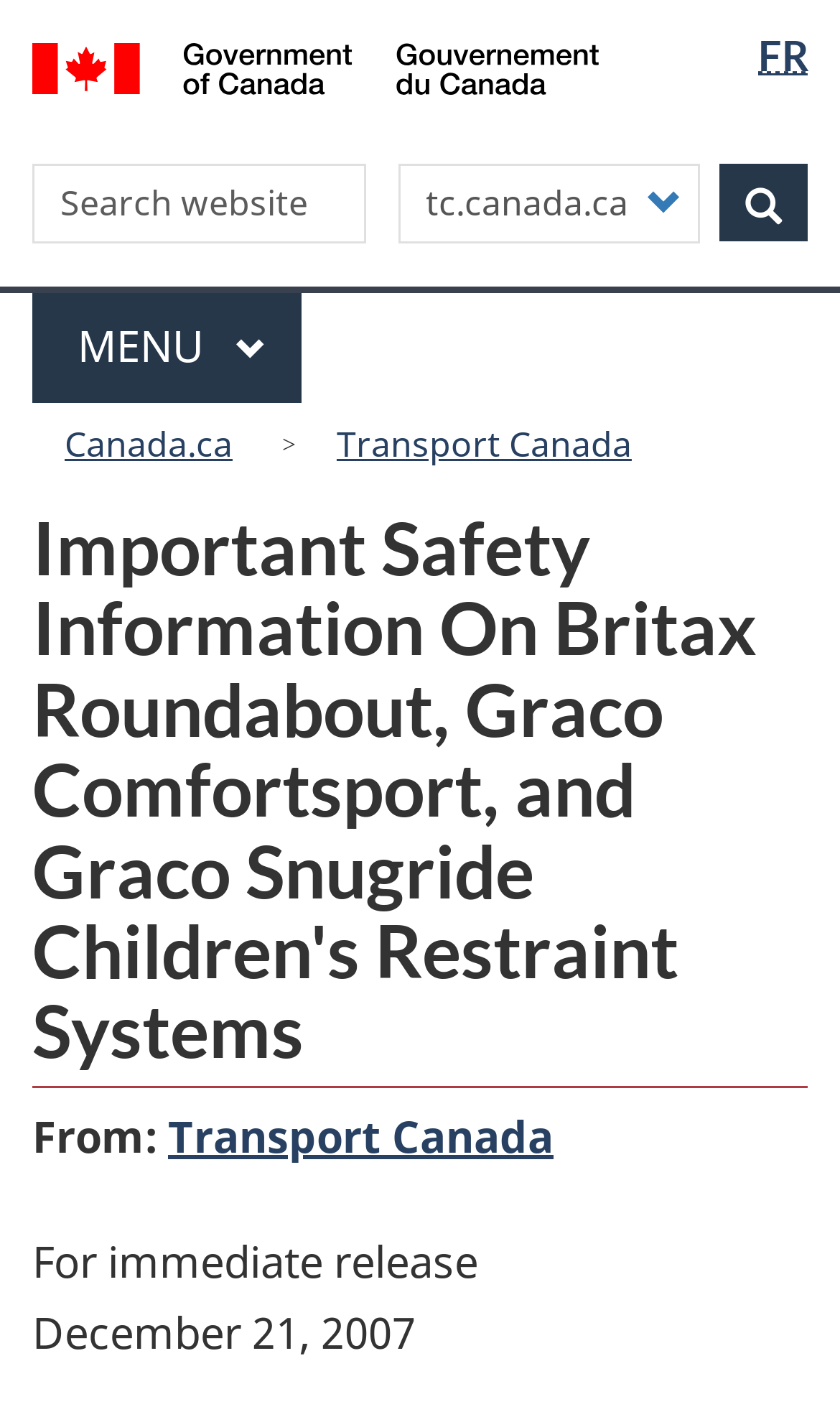Please pinpoint the bounding box coordinates for the region I should click to adhere to this instruction: "Go to Transport Canada".

[0.375, 0.29, 0.778, 0.339]